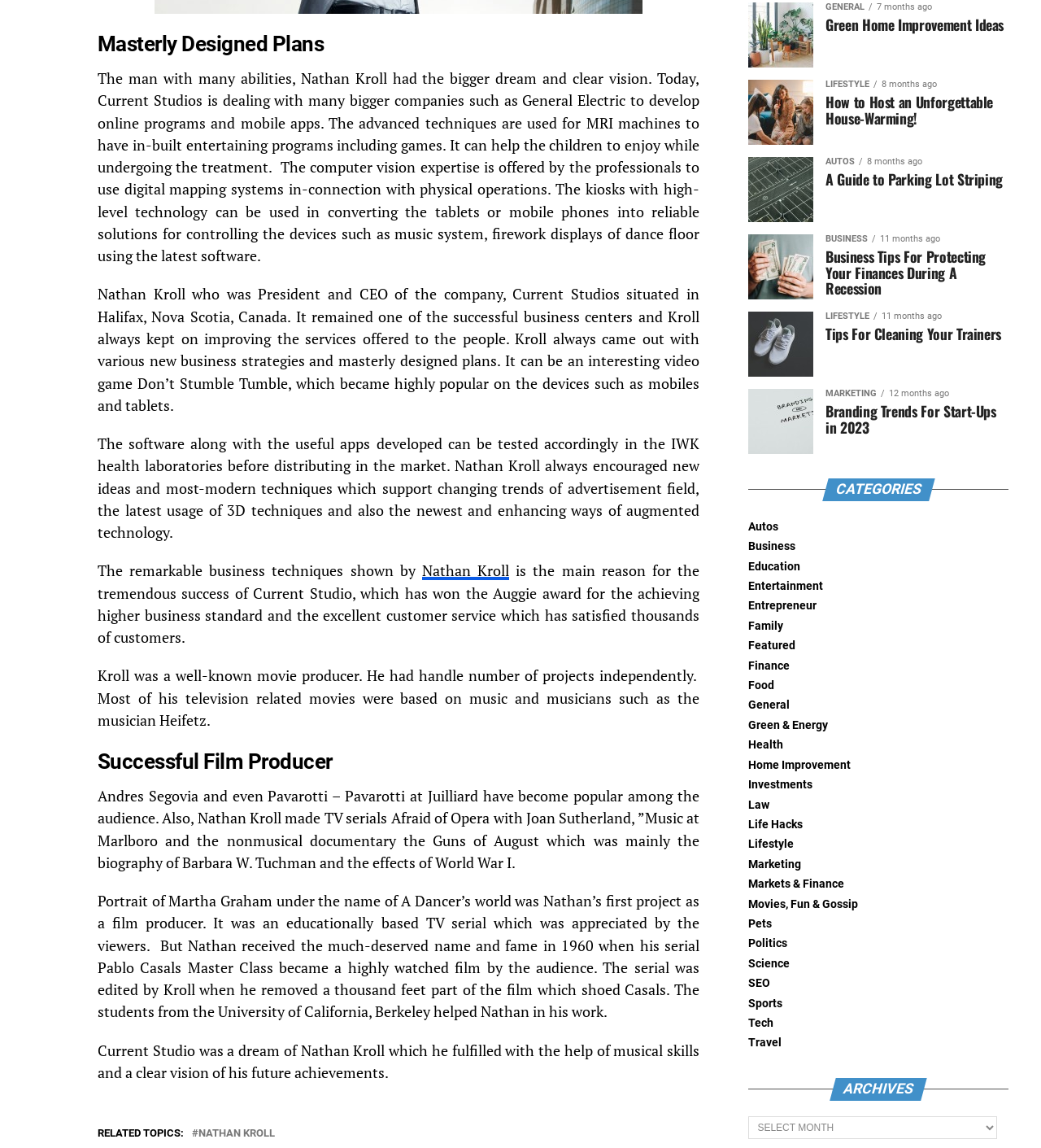Find the bounding box coordinates for the area that must be clicked to perform this action: "Go to home page".

None